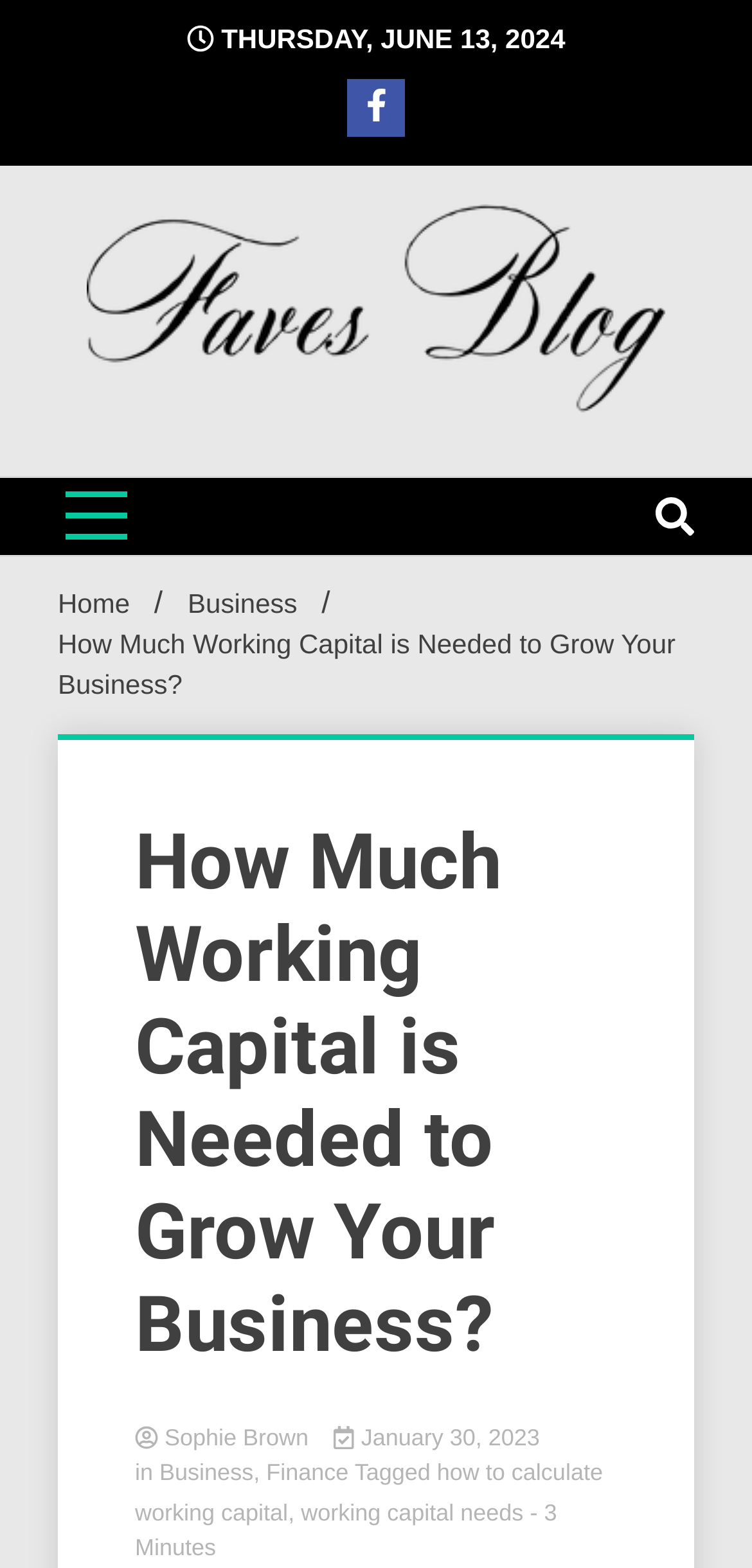Please provide a one-word or short phrase answer to the question:
How long does it take to read the article?

3 Minutes